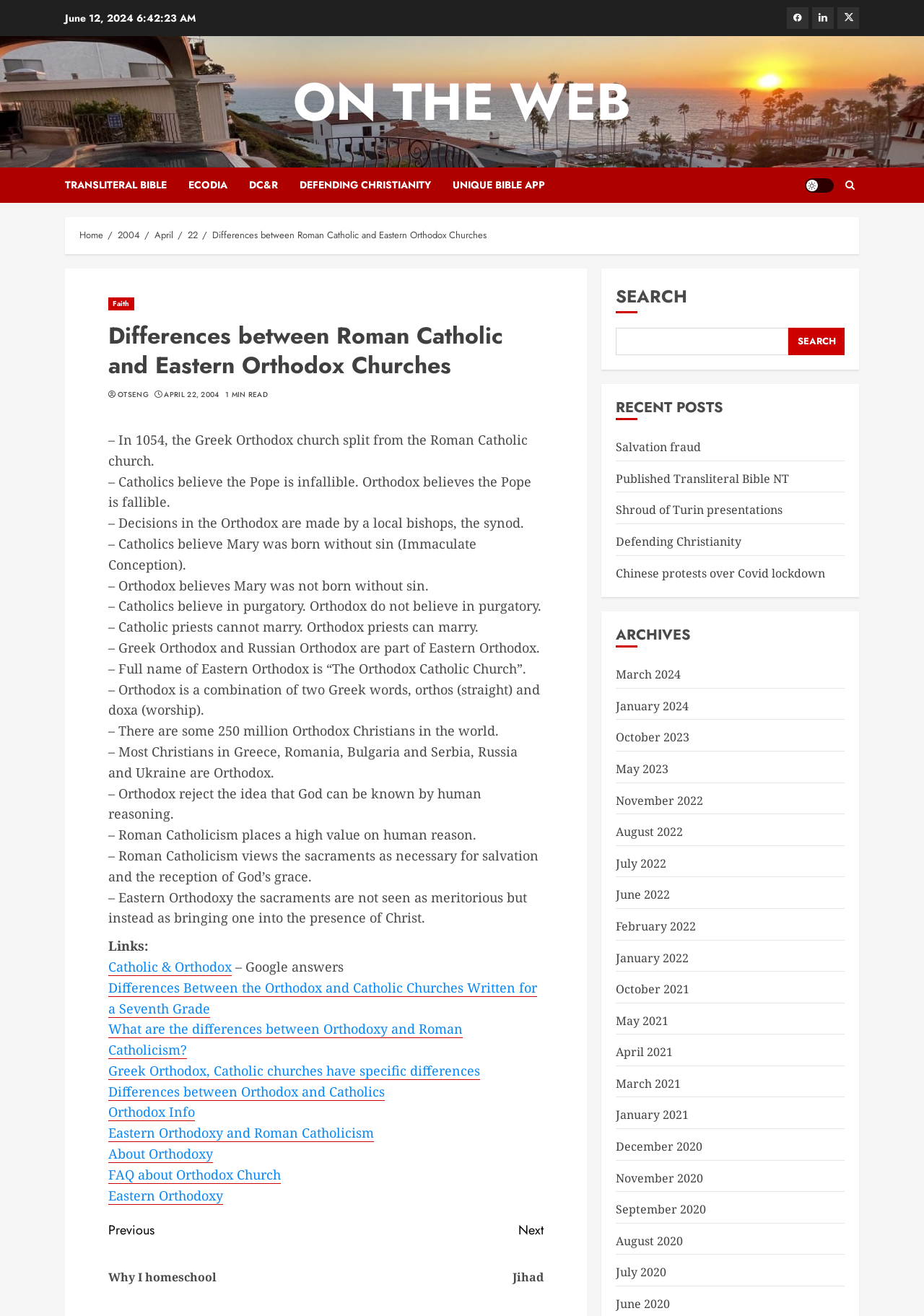Extract the main headline from the webpage and generate its text.

Differences between Roman Catholic and Eastern Orthodox Churches